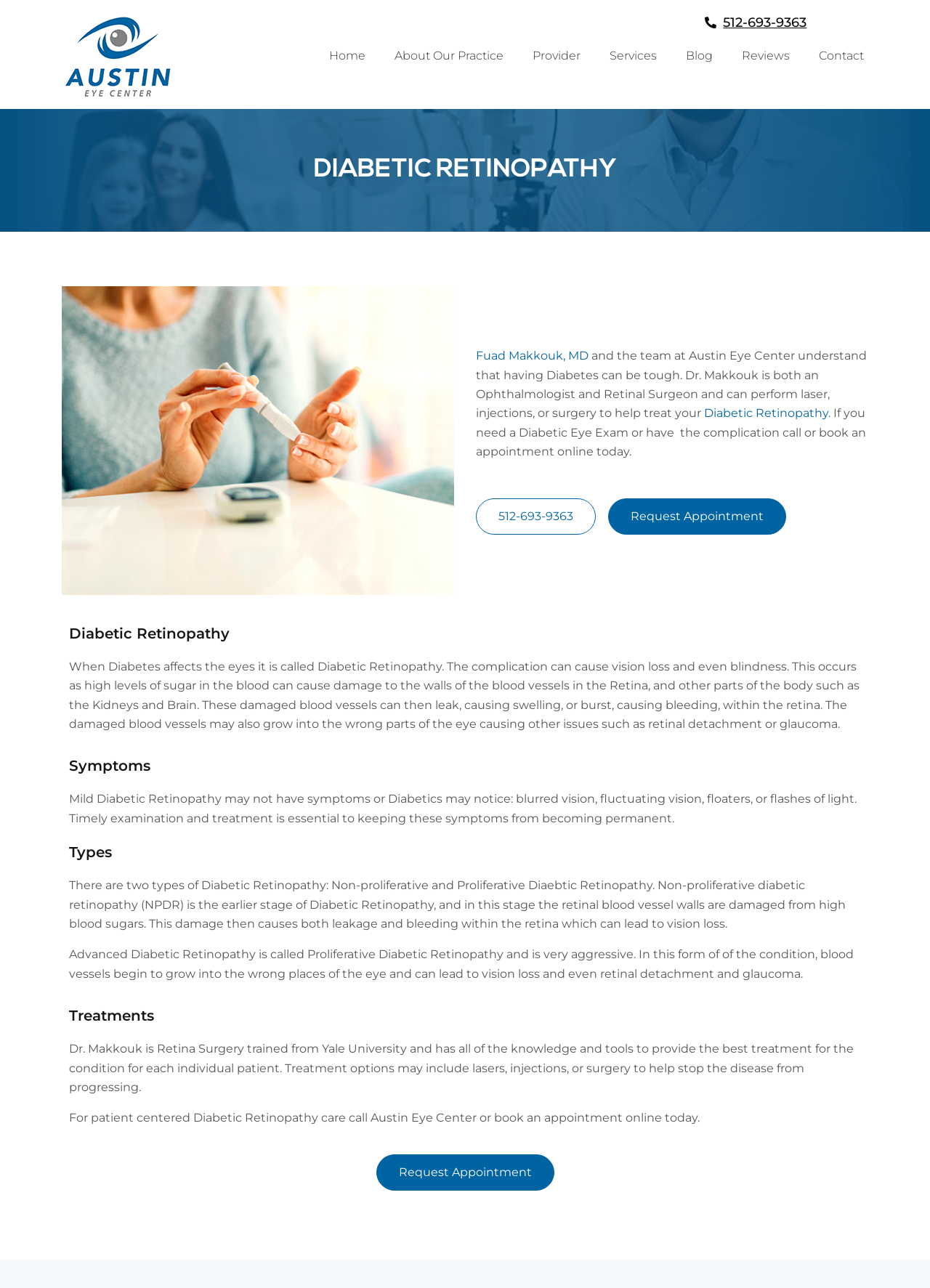Determine the bounding box for the HTML element described here: "About Our Practice". The coordinates should be given as [left, top, right, bottom] with each number being a float between 0 and 1.

[0.409, 0.031, 0.557, 0.057]